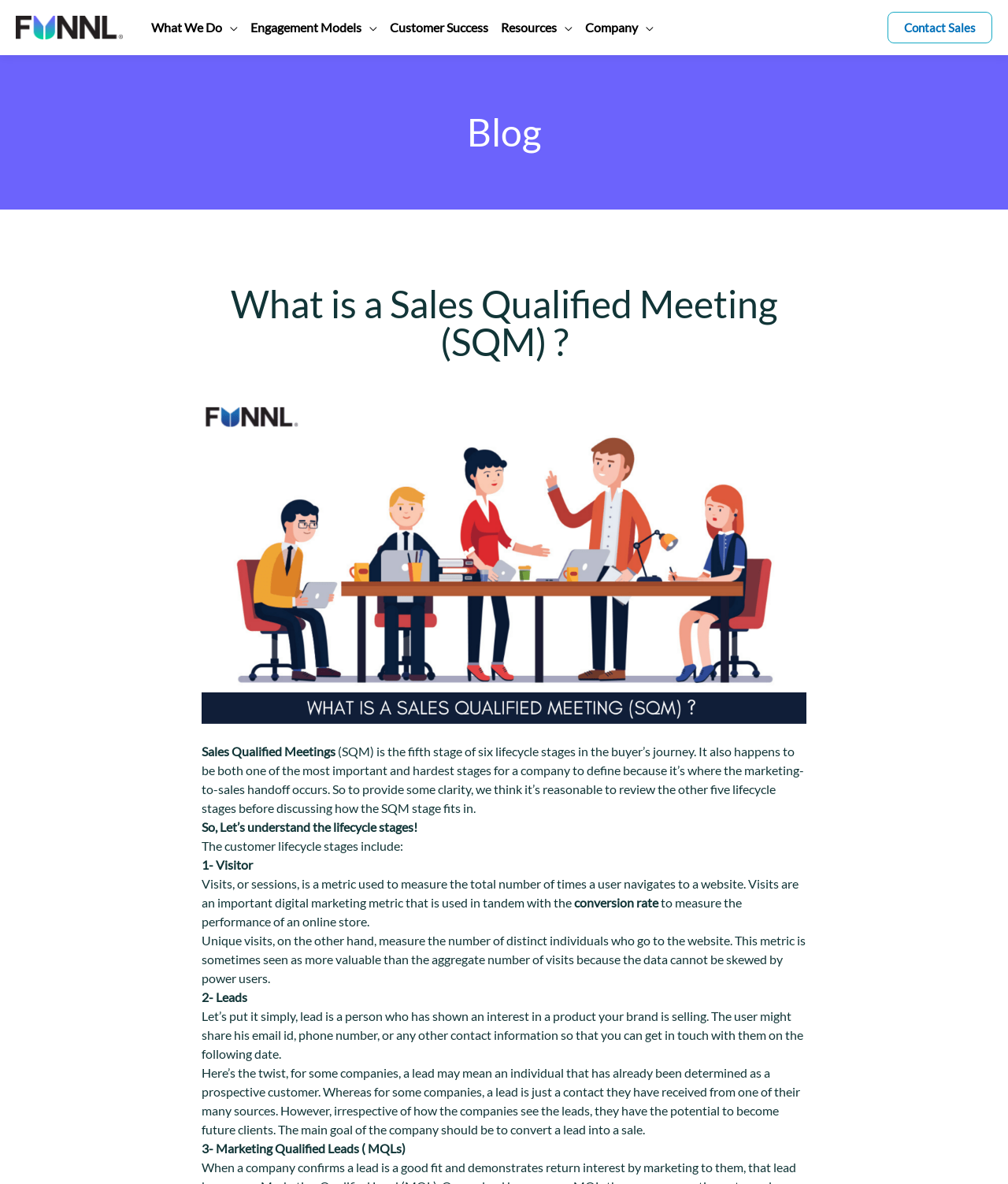Analyze the image and deliver a detailed answer to the question: What is the fifth stage of the buyer's journey?

According to the webpage, the fifth stage of the buyer's journey is Sales Qualified Meeting (SQM), which is also one of the most important and hardest stages for a company to define.